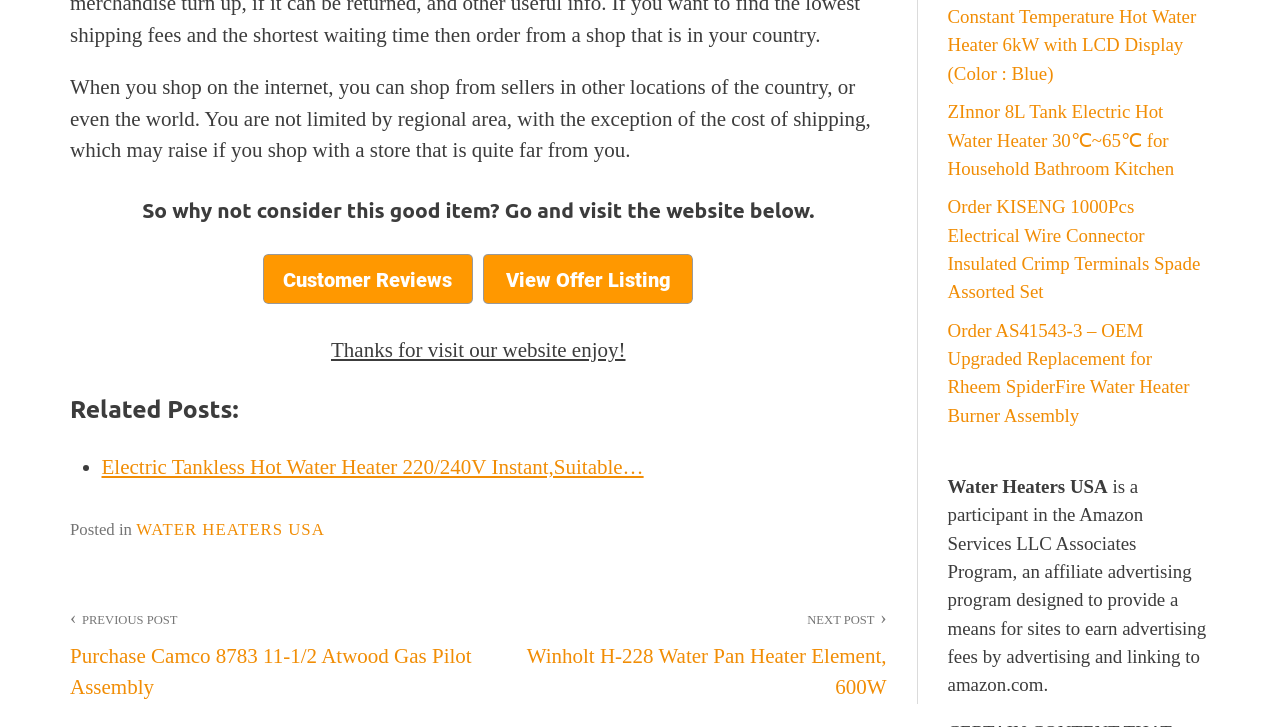What is the purpose of the 'Customer Reviews' link?
Based on the image, answer the question with as much detail as possible.

The 'Customer Reviews' link is likely intended to allow users to read reviews from other customers who have purchased water heater products, as it is situated alongside the 'Compare Prices' link, which suggests that the webpage is facilitating product research and comparison.